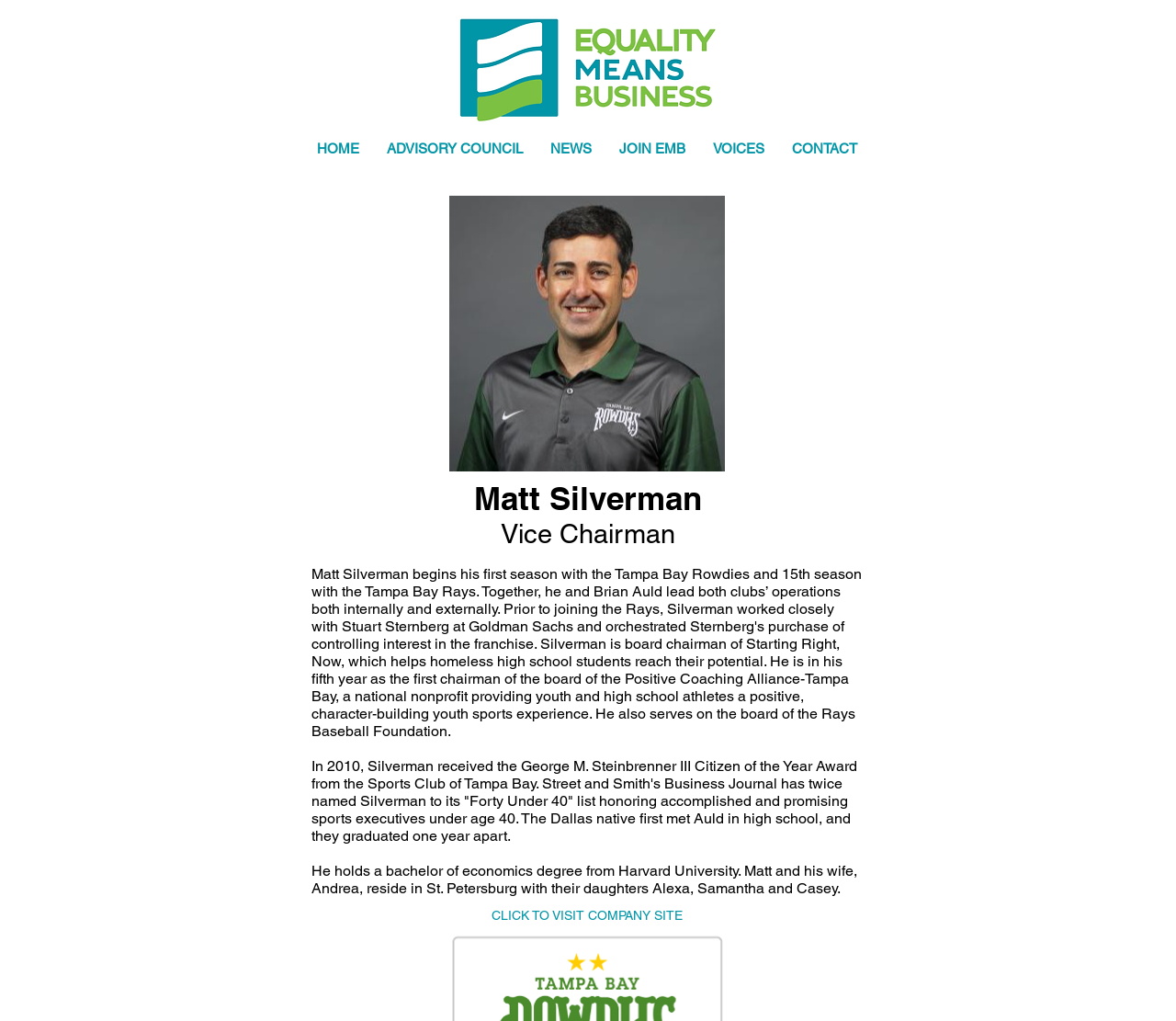What is the degree held by Matt Silverman?
Please answer the question with a detailed response using the information from the screenshot.

I determined the answer by reading the StaticText element with the text 'He holds a bachelor of economics degree from Harvard University.'.